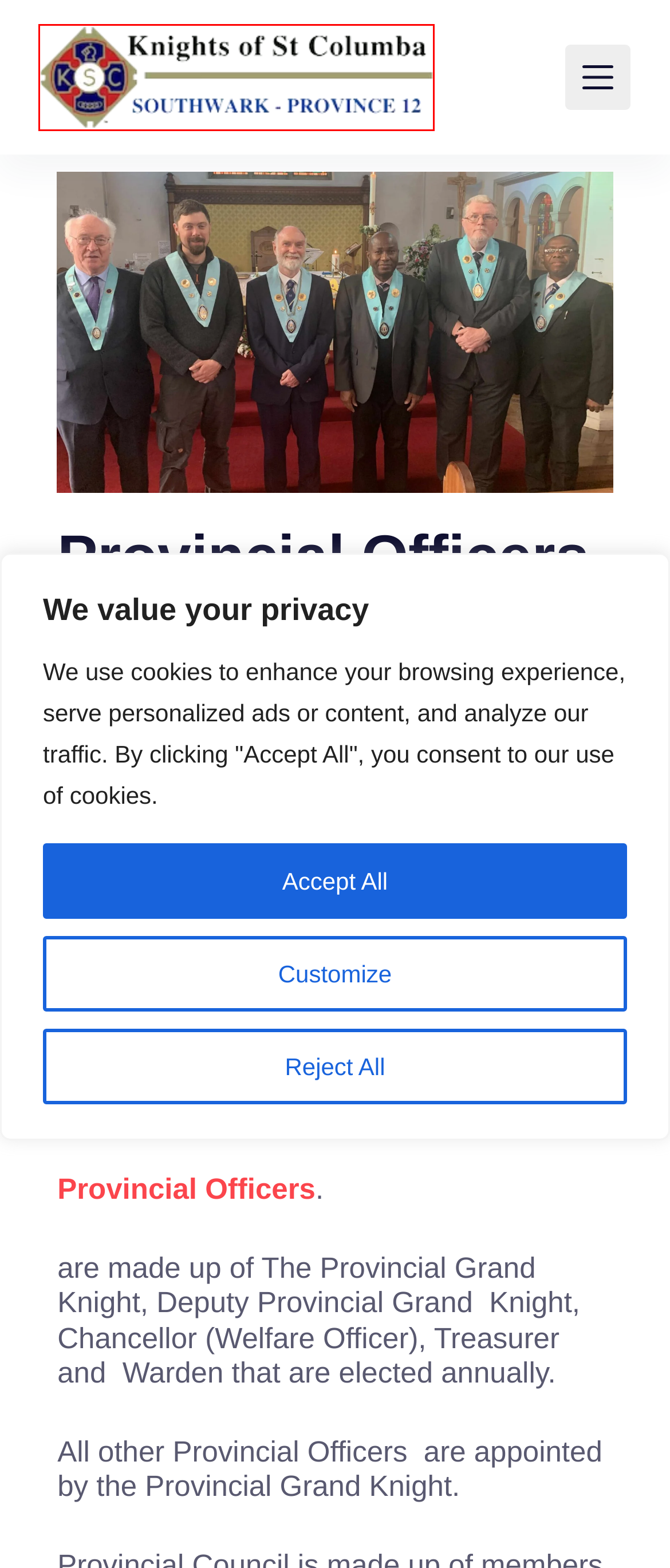Analyze the screenshot of a webpage with a red bounding box and select the webpage description that most accurately describes the new page resulting from clicking the element inside the red box. Here are the candidates:
A. Who are the Knights? – Southwark, Province 12
B. Southwark, Province 12 – Southwark, Province 12
C. How to join – Southwark, Province 12
D. Knights of St Columba – Charity | Unity | Fraternity
E. Provincial Officers – Southwark, Province 12
F. Council near to me – Southwark, Province 12
G. Aims & Objectives – Southwark, Province 12
H. CONTACT – Southwark, Province 12

B